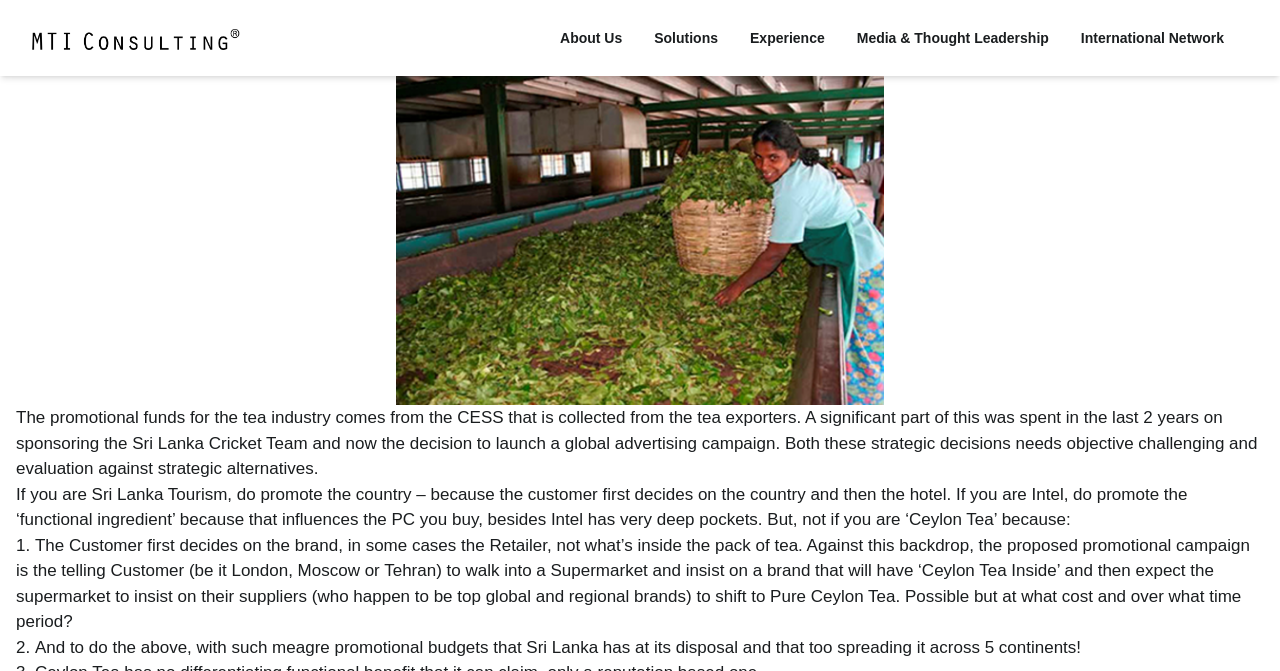What is the role of the customer in the tea industry?
Use the image to give a comprehensive and detailed response to the question.

The role of the customer in the tea industry can be inferred from the text, which suggests that the customer first decides on the brand, and then the retailer, rather than what's inside the pack of tea.